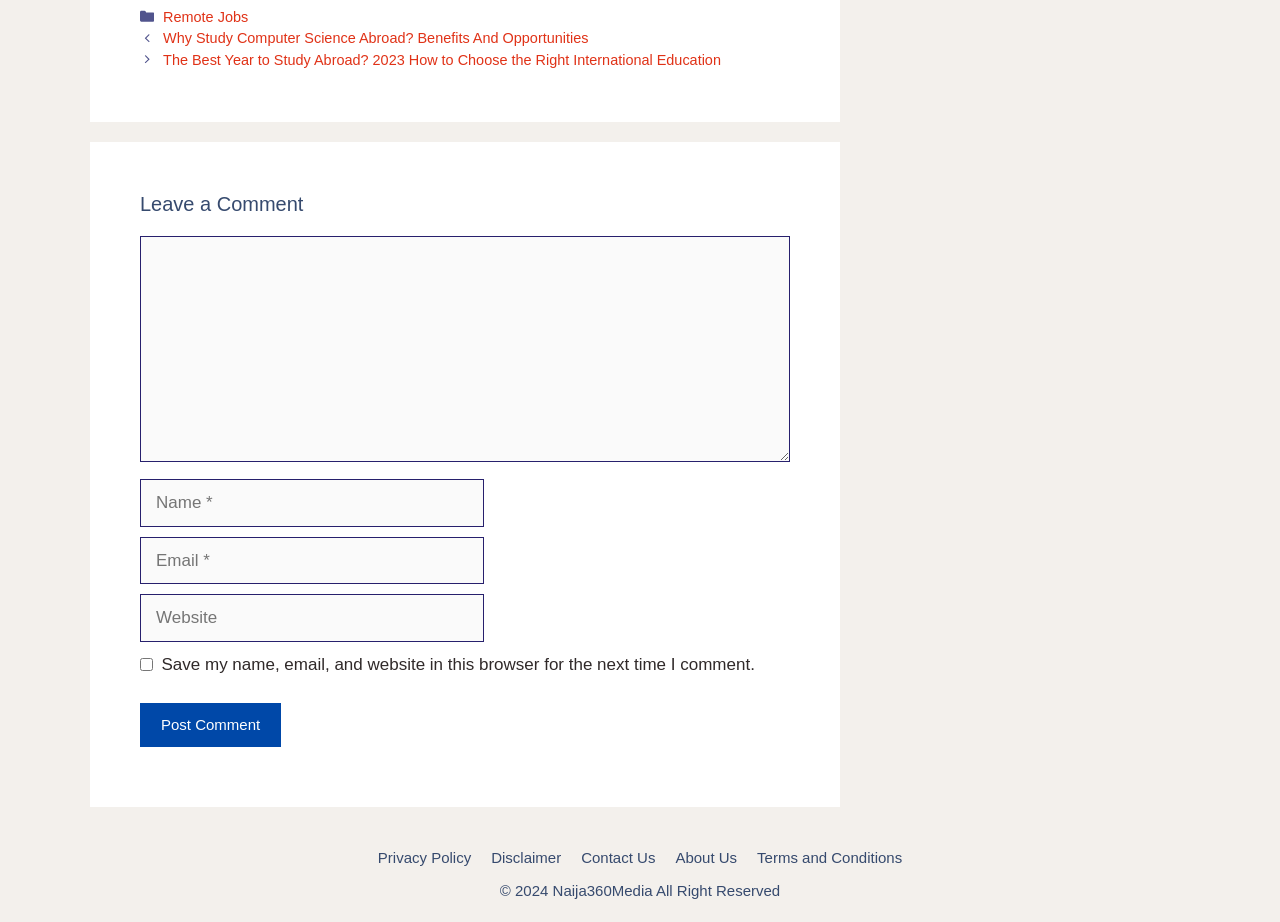Please respond to the question with a concise word or phrase:
What type of content is listed under 'Posts'?

Articles